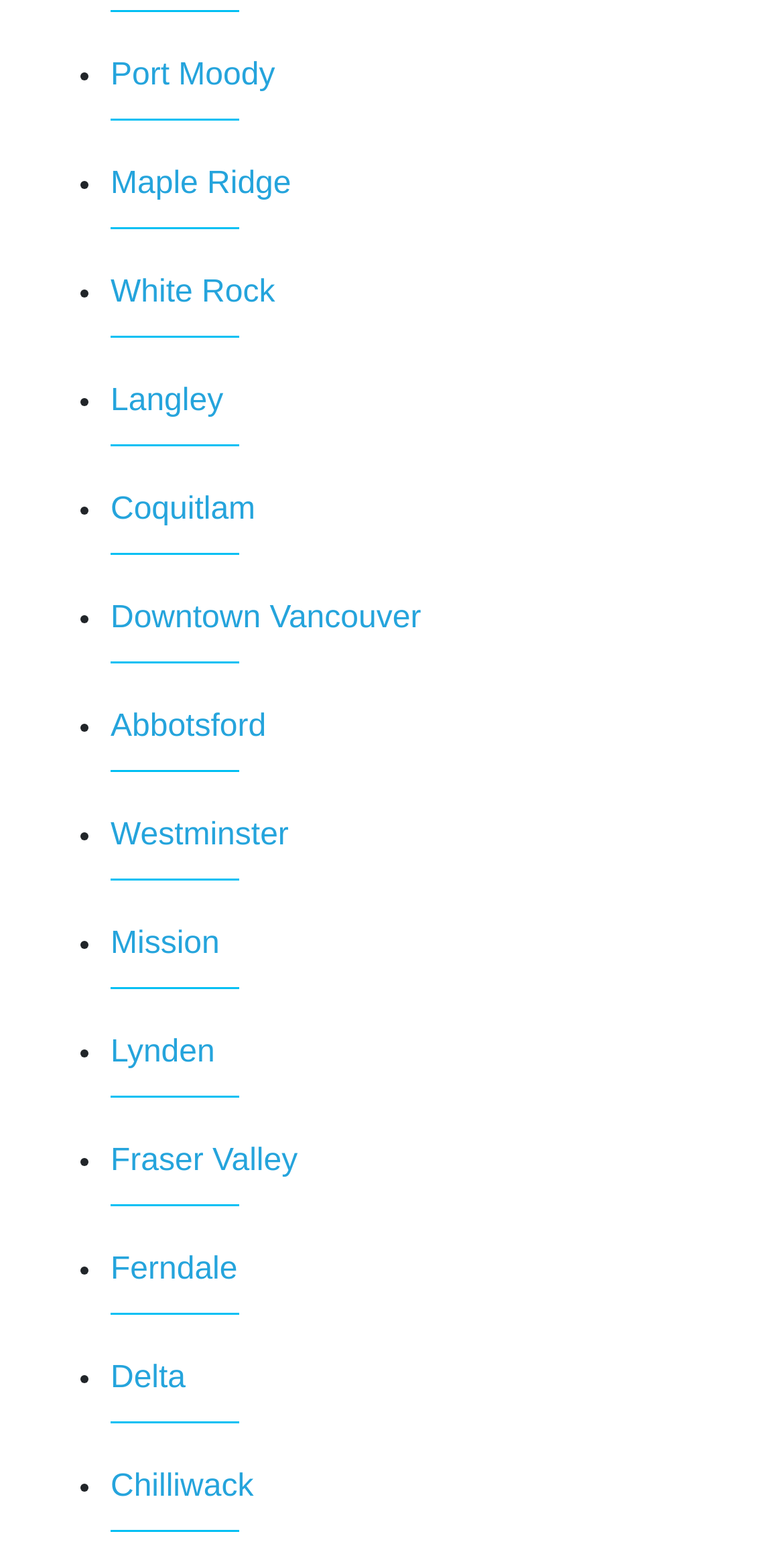Please determine the bounding box coordinates of the clickable area required to carry out the following instruction: "click on Port Moody". The coordinates must be four float numbers between 0 and 1, represented as [left, top, right, bottom].

[0.141, 0.038, 0.351, 0.06]